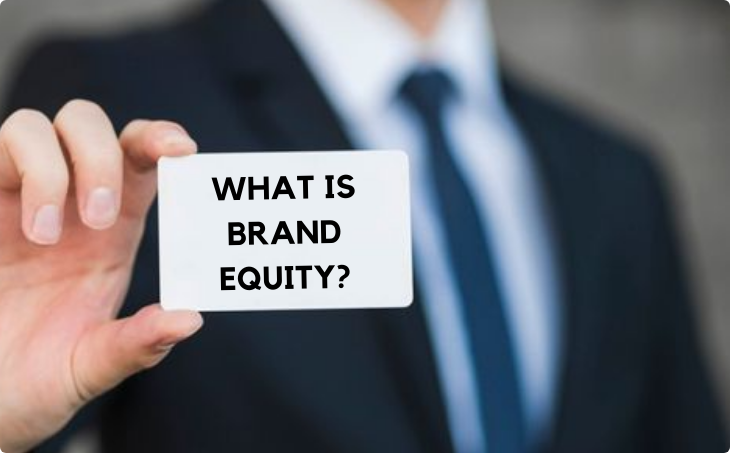What is the individual's attire suggesting?
Answer the question based on the image using a single word or a brief phrase.

A formal context